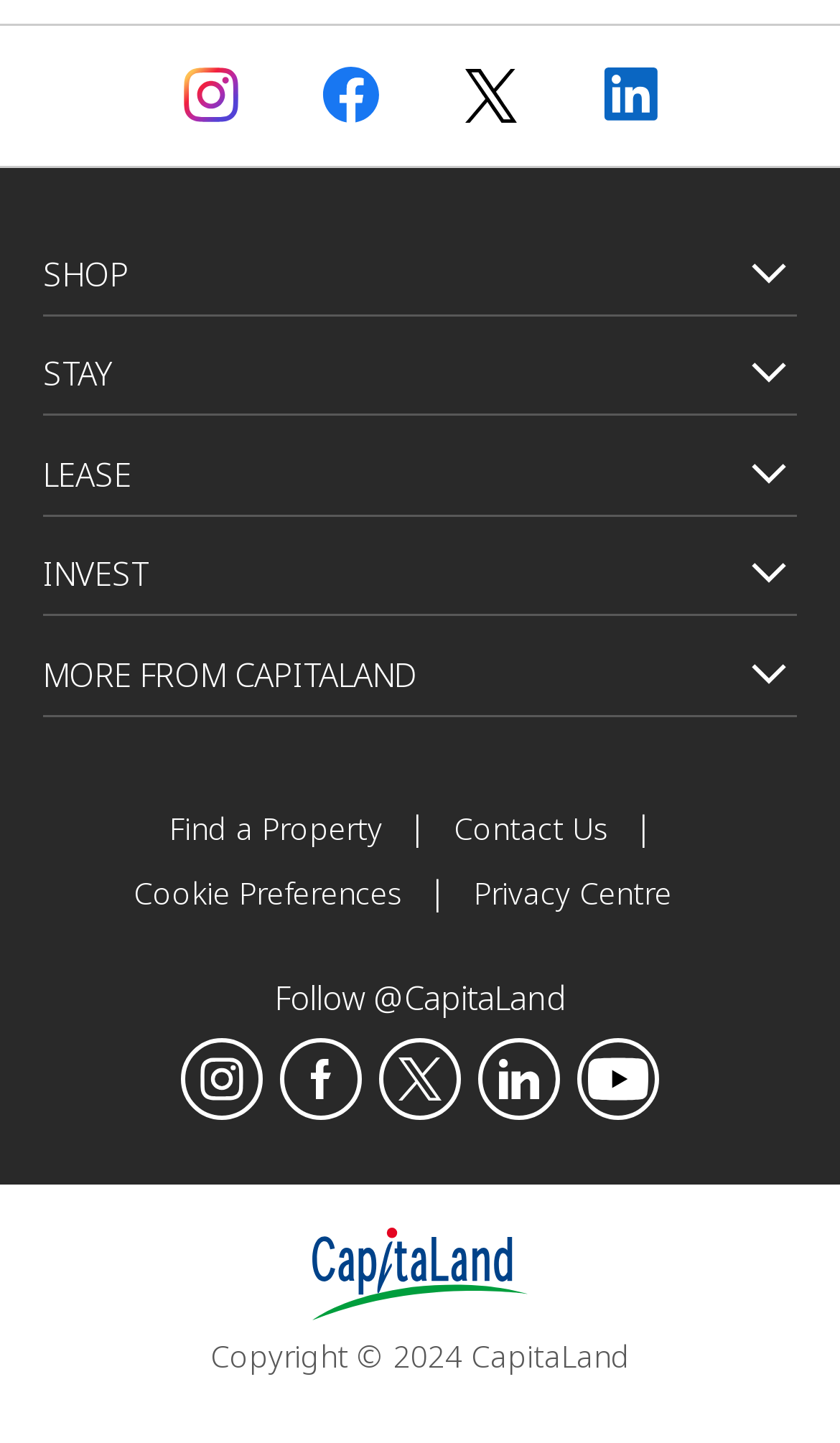Can you show the bounding box coordinates of the region to click on to complete the task described in the instruction: "Contact Us"?

[0.54, 0.562, 0.724, 0.587]